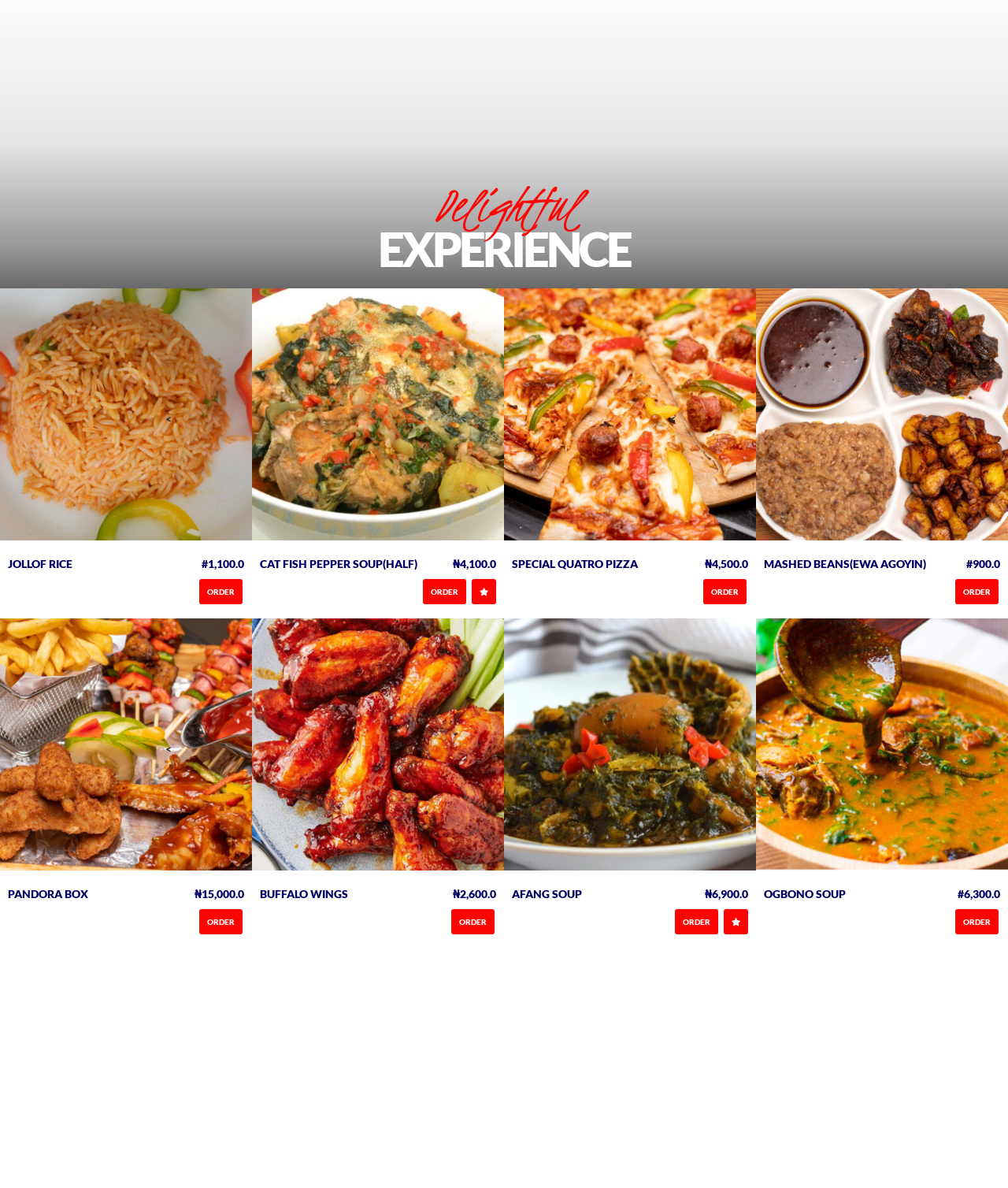Refer to the image and provide an in-depth answer to the question: 
How many ORDER links are there on this page?

I counted the number of 'ORDER' links, which are located below each product, and found 10 links in total.